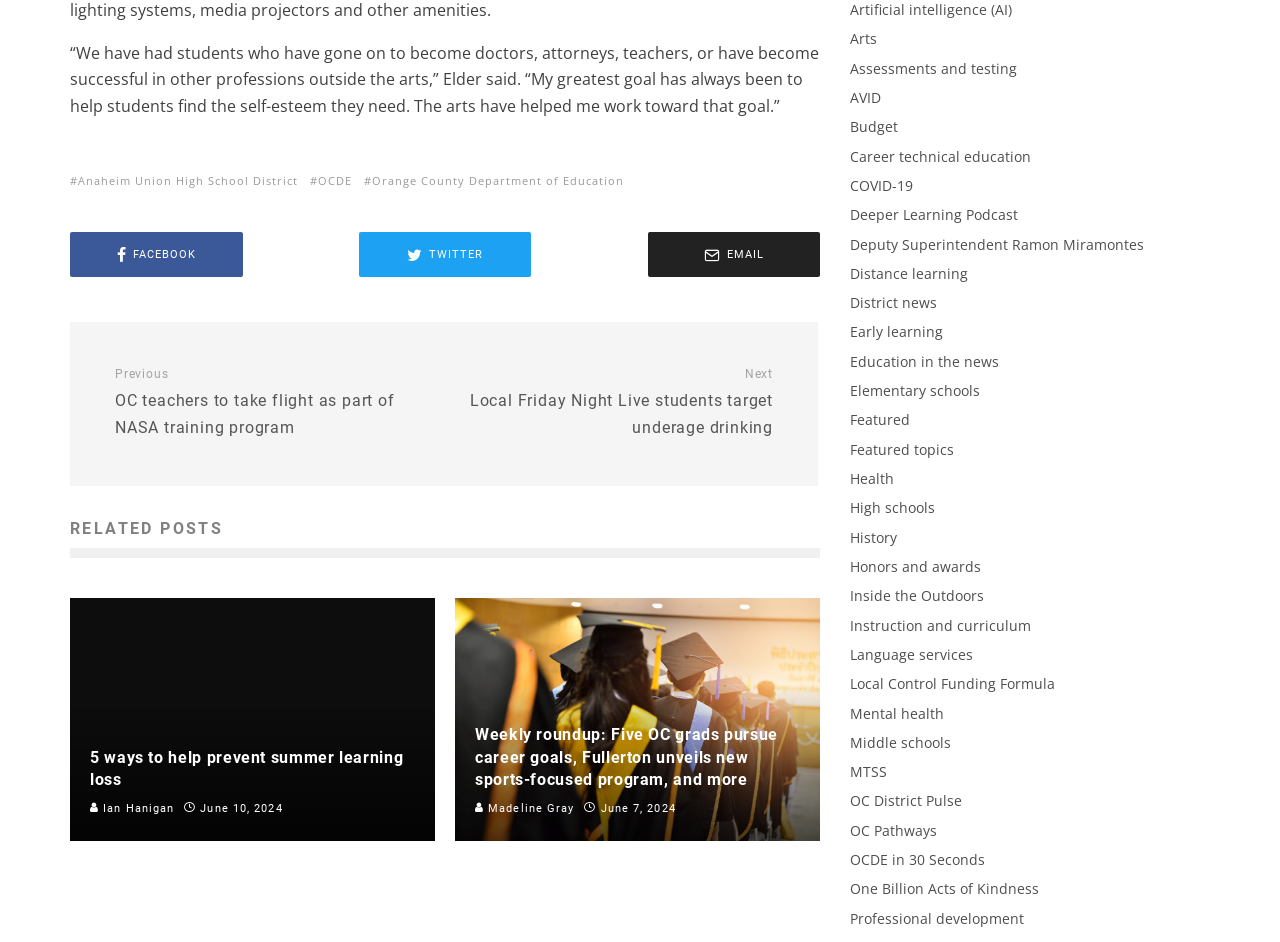Find the bounding box coordinates for the element described here: "Education in the news".

[0.664, 0.373, 0.78, 0.394]